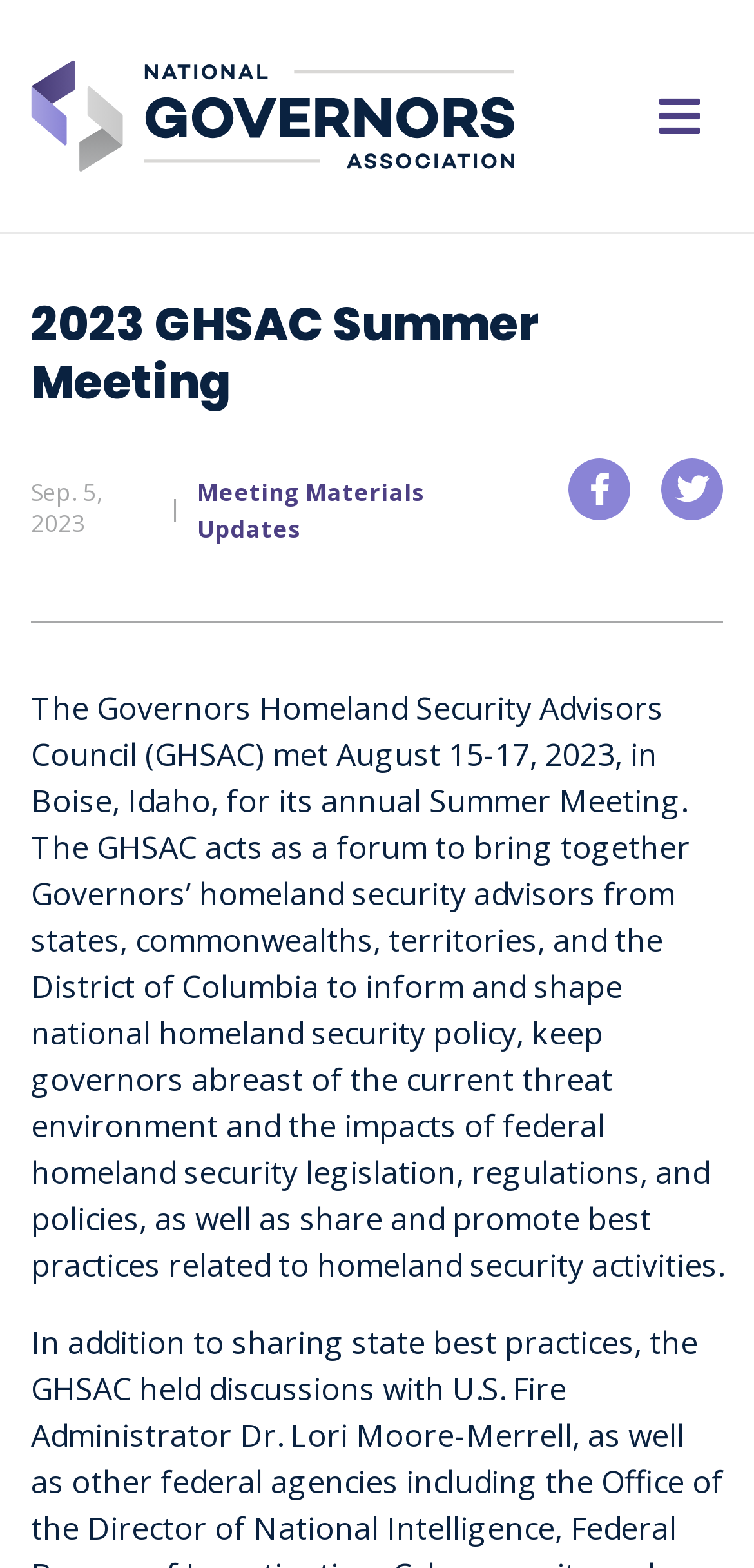Respond to the following query with just one word or a short phrase: 
What is the purpose of the GHSAC?

Inform and shape national homeland security policy